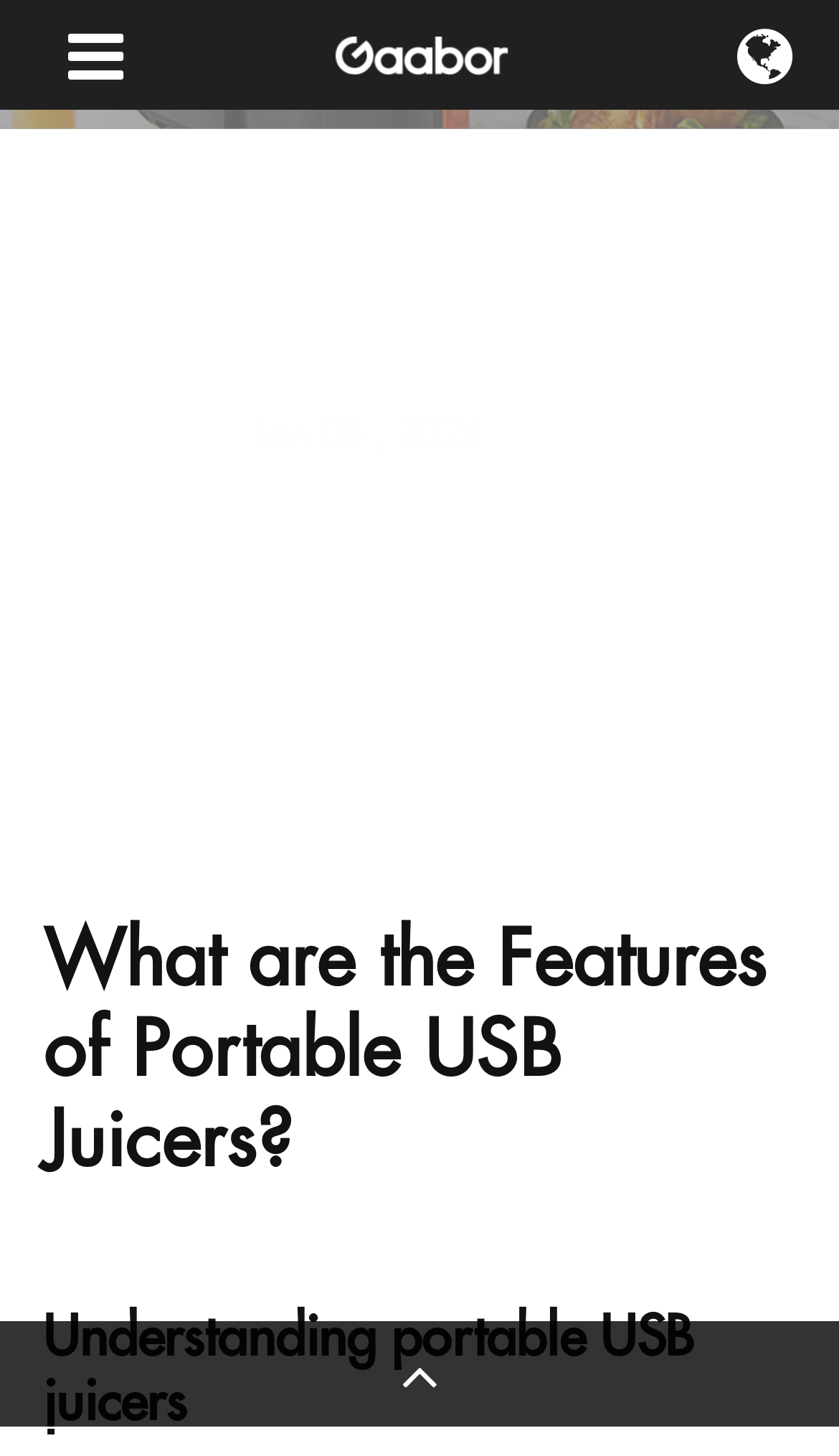Provide a brief response in the form of a single word or phrase:
What is the topic of the current article?

Portable USB Juicers